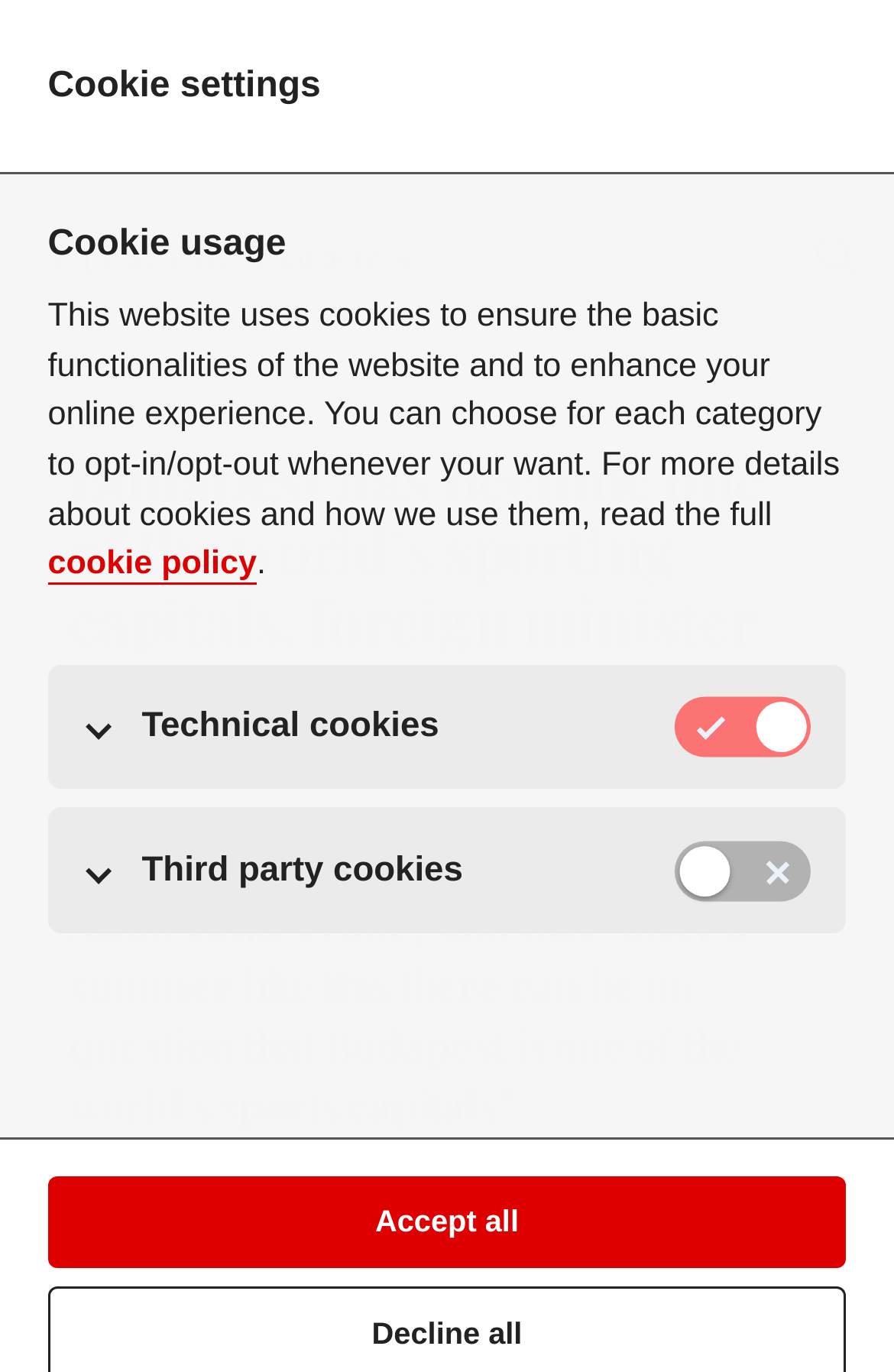Who is the minister of Foreign Affairs and Trade?
Can you offer a detailed and complete answer to this question?

I found the answer by reading the text content of the webpage, specifically the sentence 'Péter Szijjártó, minister of Foreign Affairs and Trade, said that “after a summer like this there can be no question that Budapest is one of the world’s sports capitals”'.